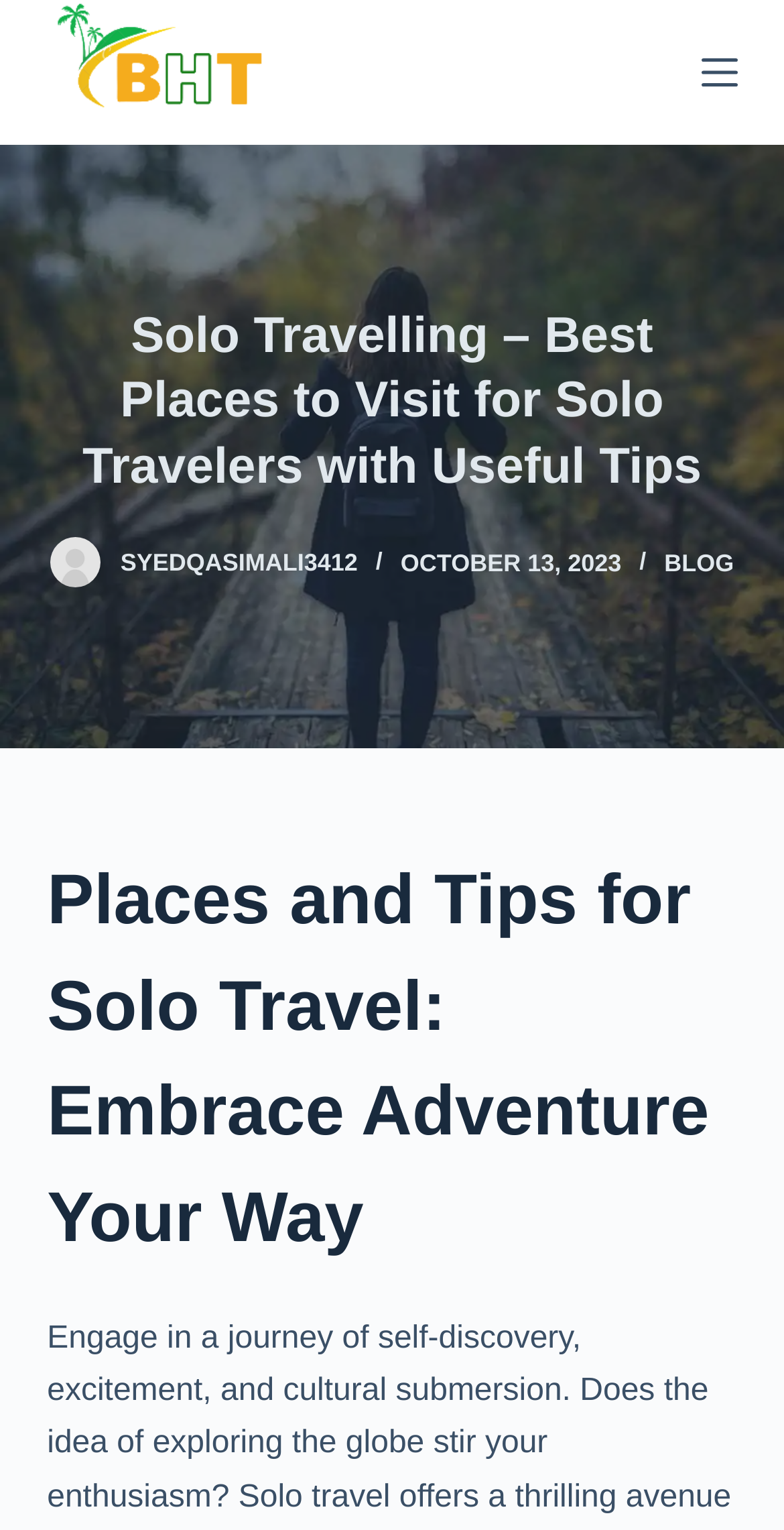When was the blog post published?
Refer to the image and provide a thorough answer to the question.

I determined the answer by looking at the time element with the text 'OCTOBER 13, 2023' which suggests the publication date of the blog post.